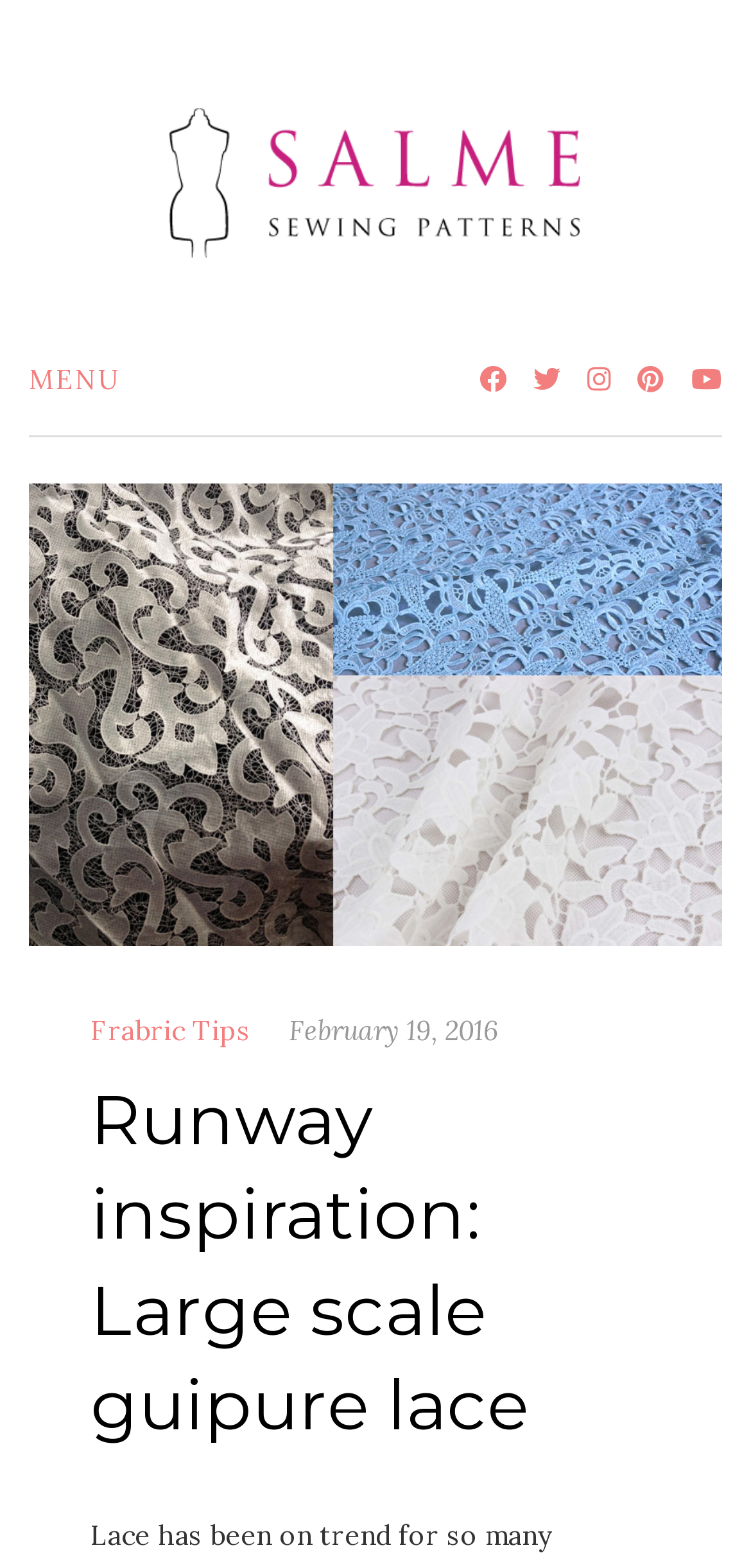Please use the details from the image to answer the following question comprehensively:
What is the category of the blog post?

The category of the blog post can be found on the right side of the webpage, where it says 'Fabric Tips' as a link.